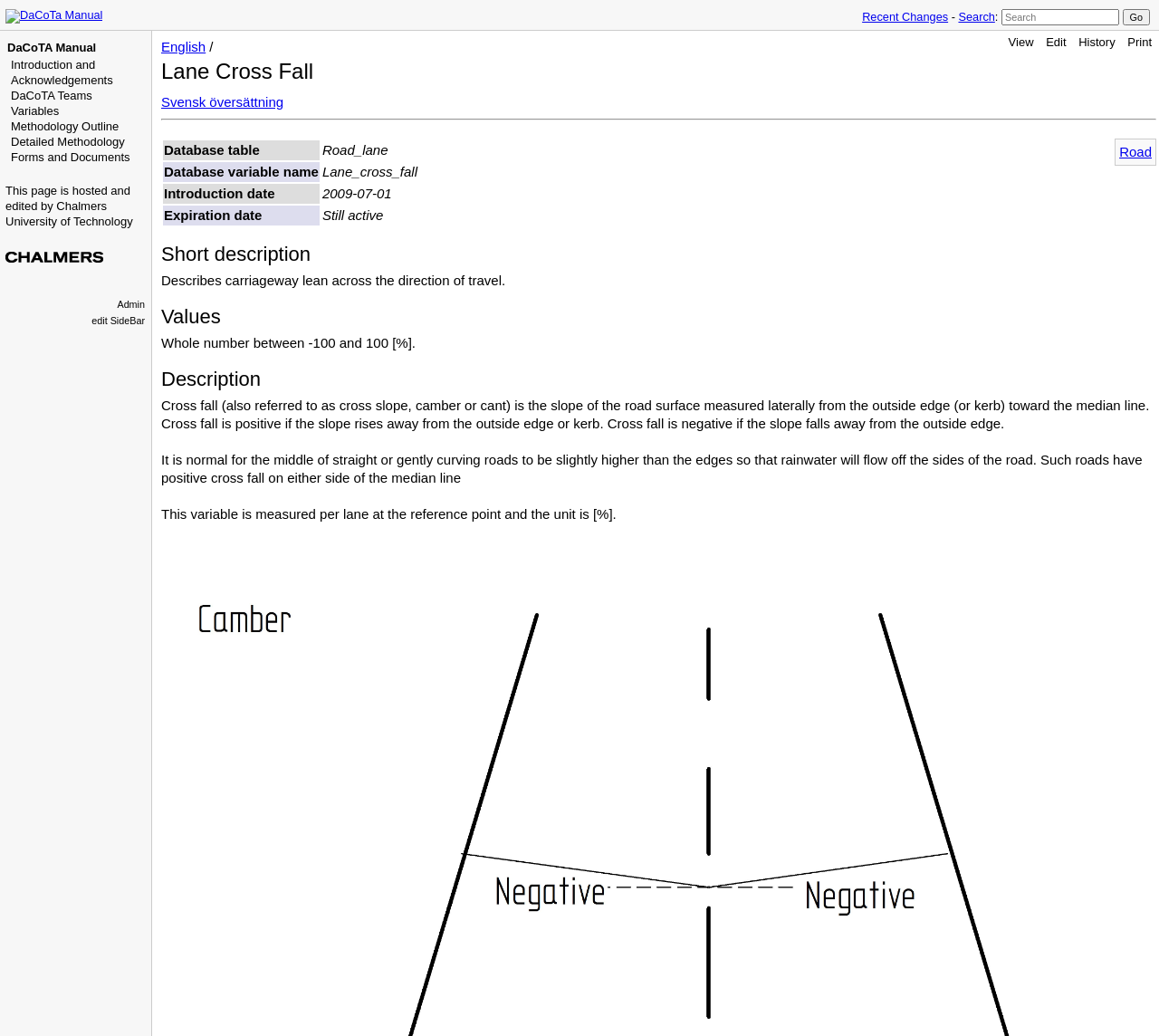What is the range of values for the 'Lane Cross Fall' variable?
Please provide a detailed and thorough answer to the question.

According to the webpage, the 'Lane Cross Fall' variable has a range of values from -100 to 100. This is stated in the 'Values' section of the webpage, which provides information on the acceptable range of values for this variable.